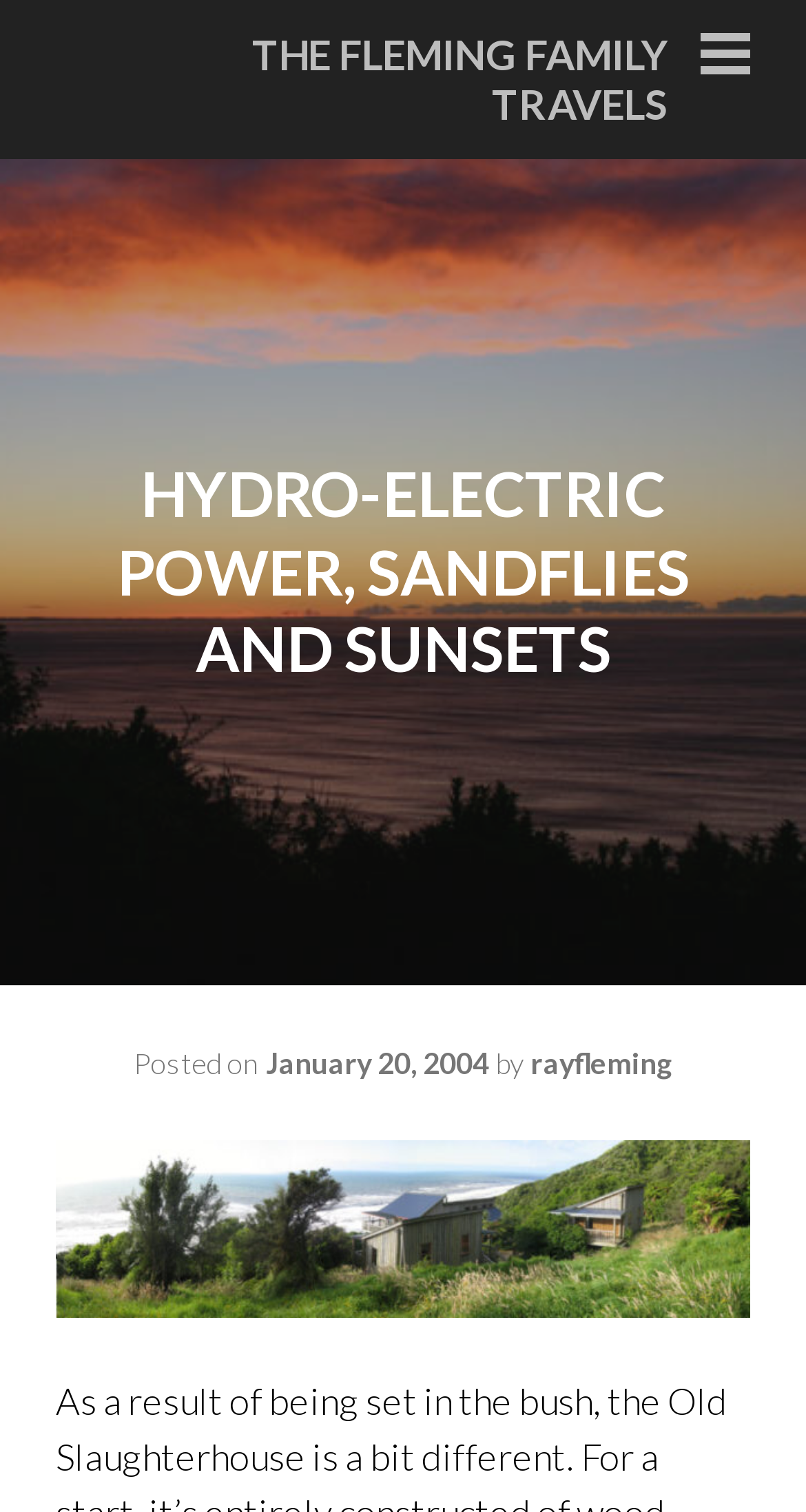Identify and provide the main heading of the webpage.

THE FLEMING FAMILY TRAVELS